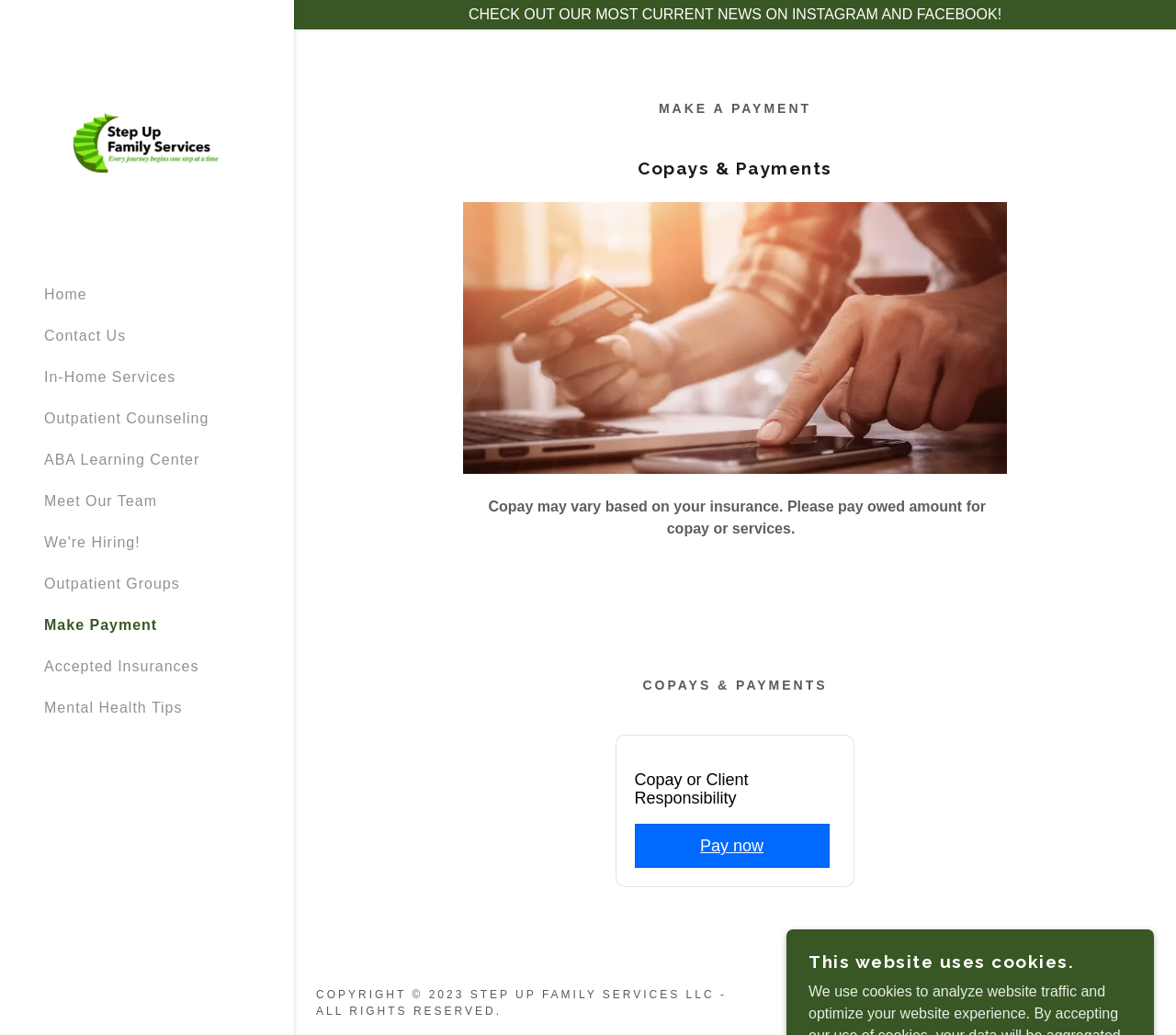Locate the bounding box coordinates of the clickable area needed to fulfill the instruction: "Click on the 'Make Payment' link".

[0.038, 0.596, 0.134, 0.611]